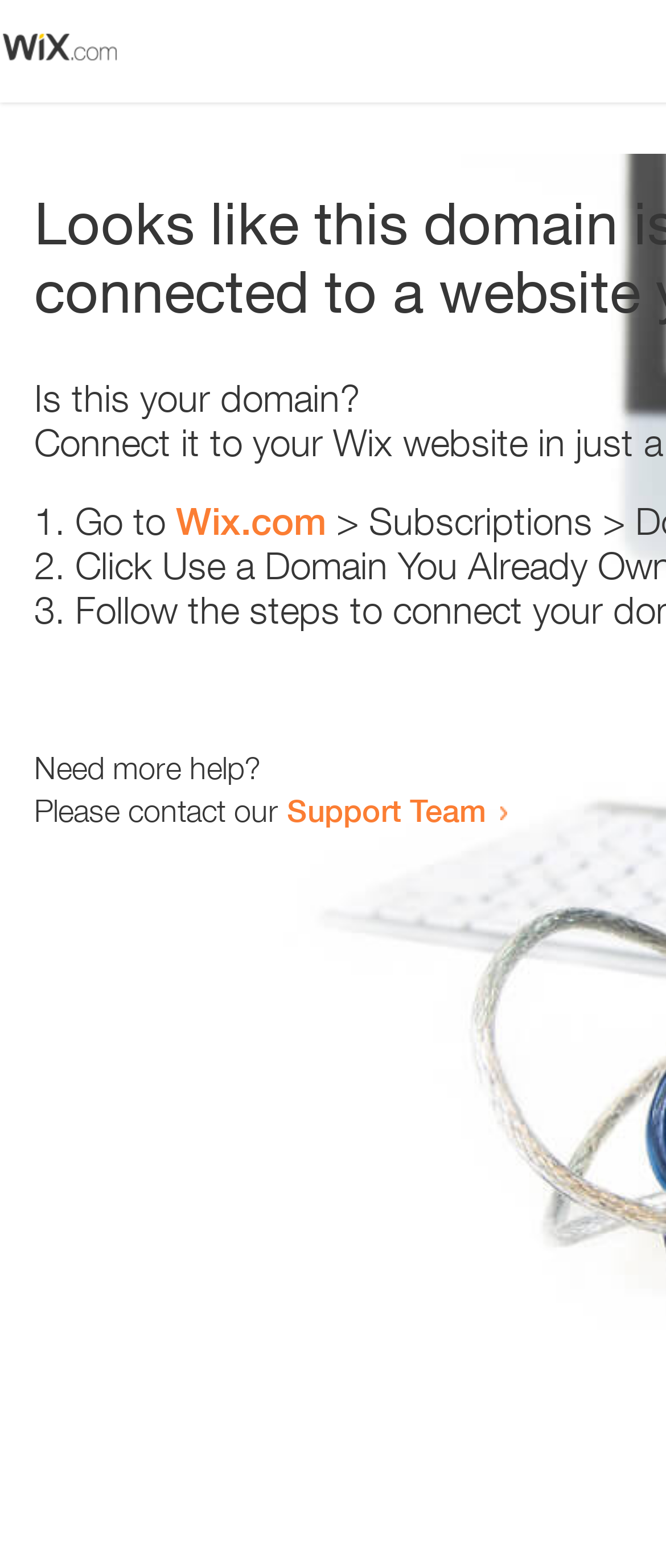Please extract the primary headline from the webpage.

Looks like this domain isn't
connected to a website yet